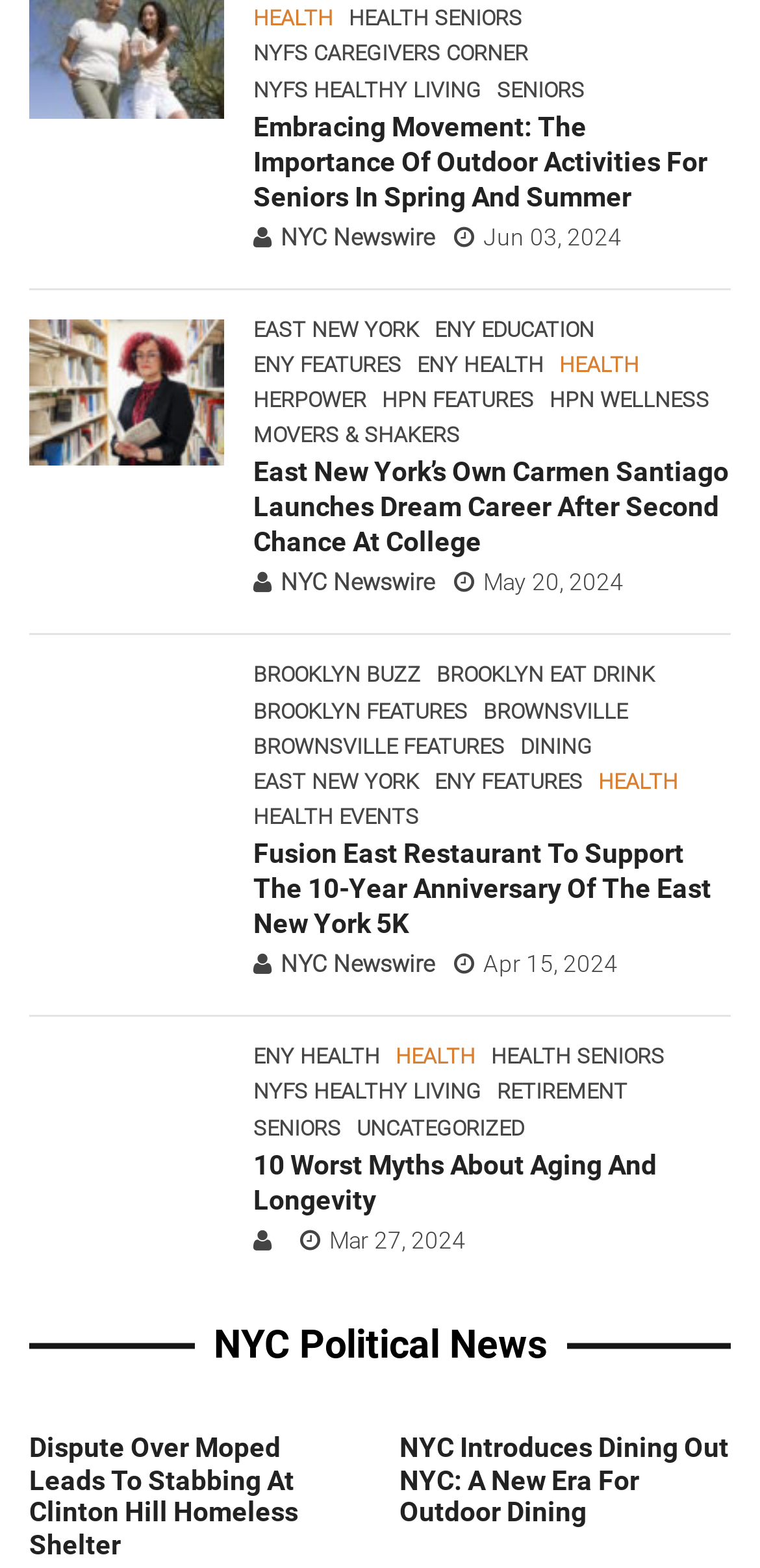Please reply to the following question using a single word or phrase: 
What is the date of the article 'East New York’s Own Carmen Santiago Launches Dream Career After Second Chance at College'?

Jun 03, 2024